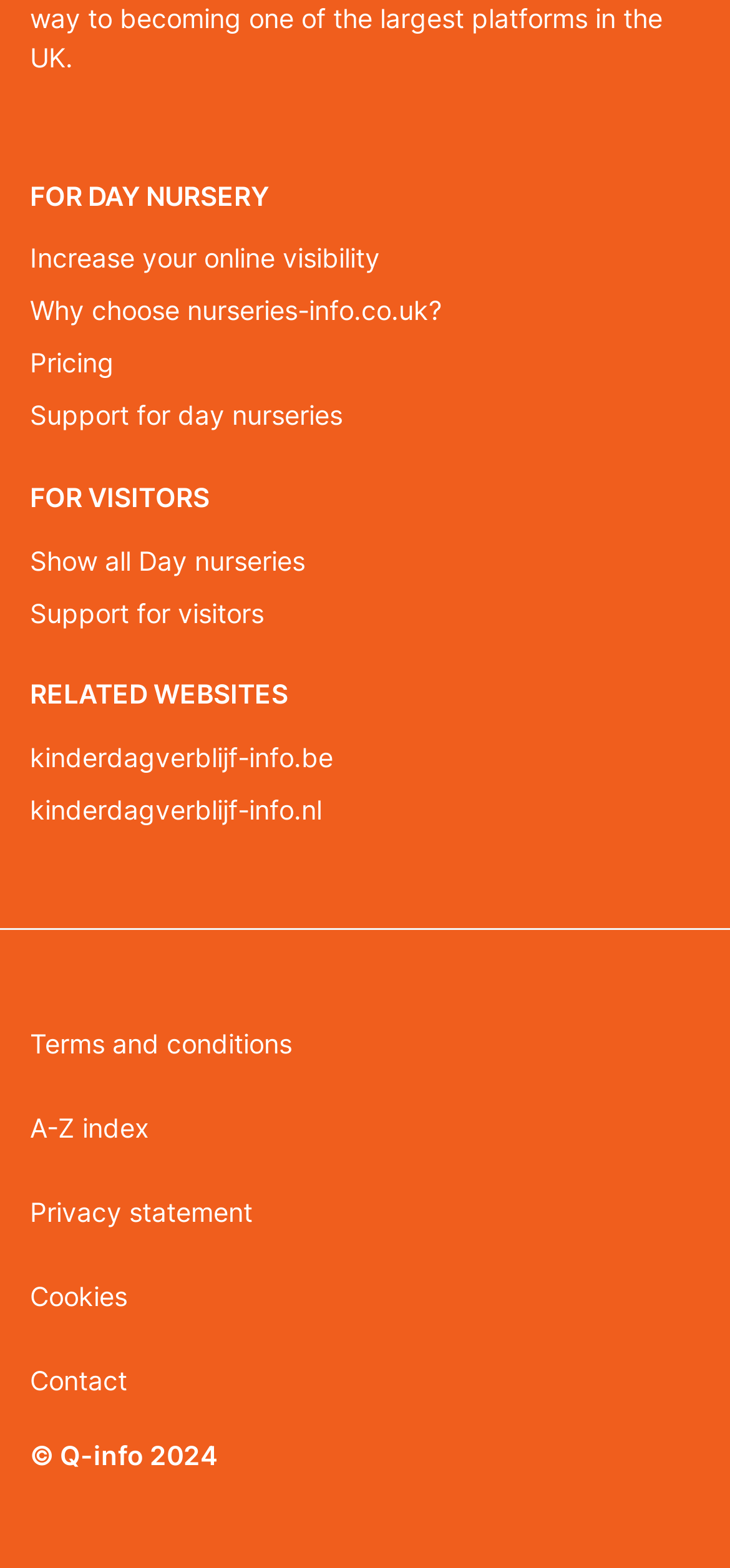Indicate the bounding box coordinates of the element that needs to be clicked to satisfy the following instruction: "Contact us". The coordinates should be four float numbers between 0 and 1, i.e., [left, top, right, bottom].

[0.041, 0.854, 0.959, 0.907]